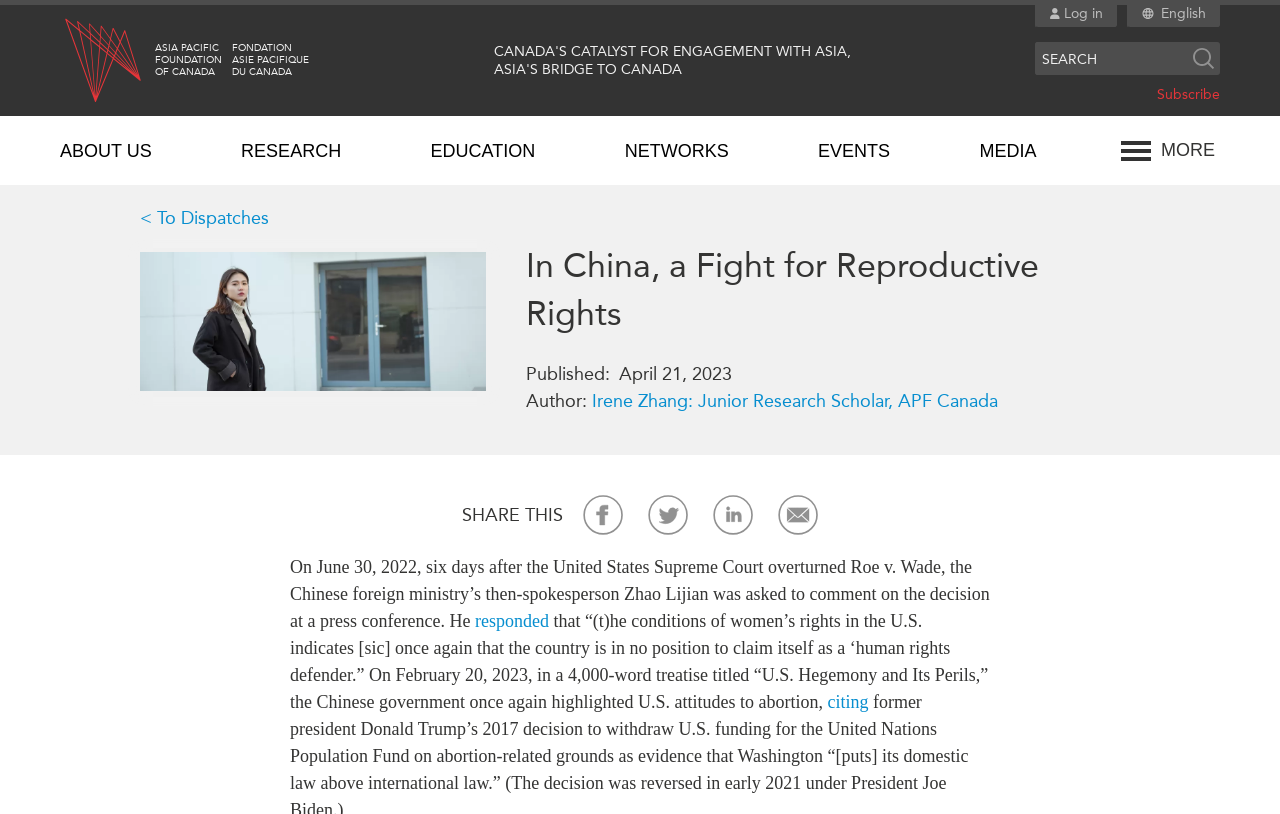How many main categories are there in the menu?
Give a thorough and detailed response to the question.

The main categories in the menu are 'WHAT'S NEW', 'ABOUT US', 'RESEARCH', 'EDUCATION', 'NETWORKS', and 'EVENTS', which can be found by examining the links on the left side of the webpage.